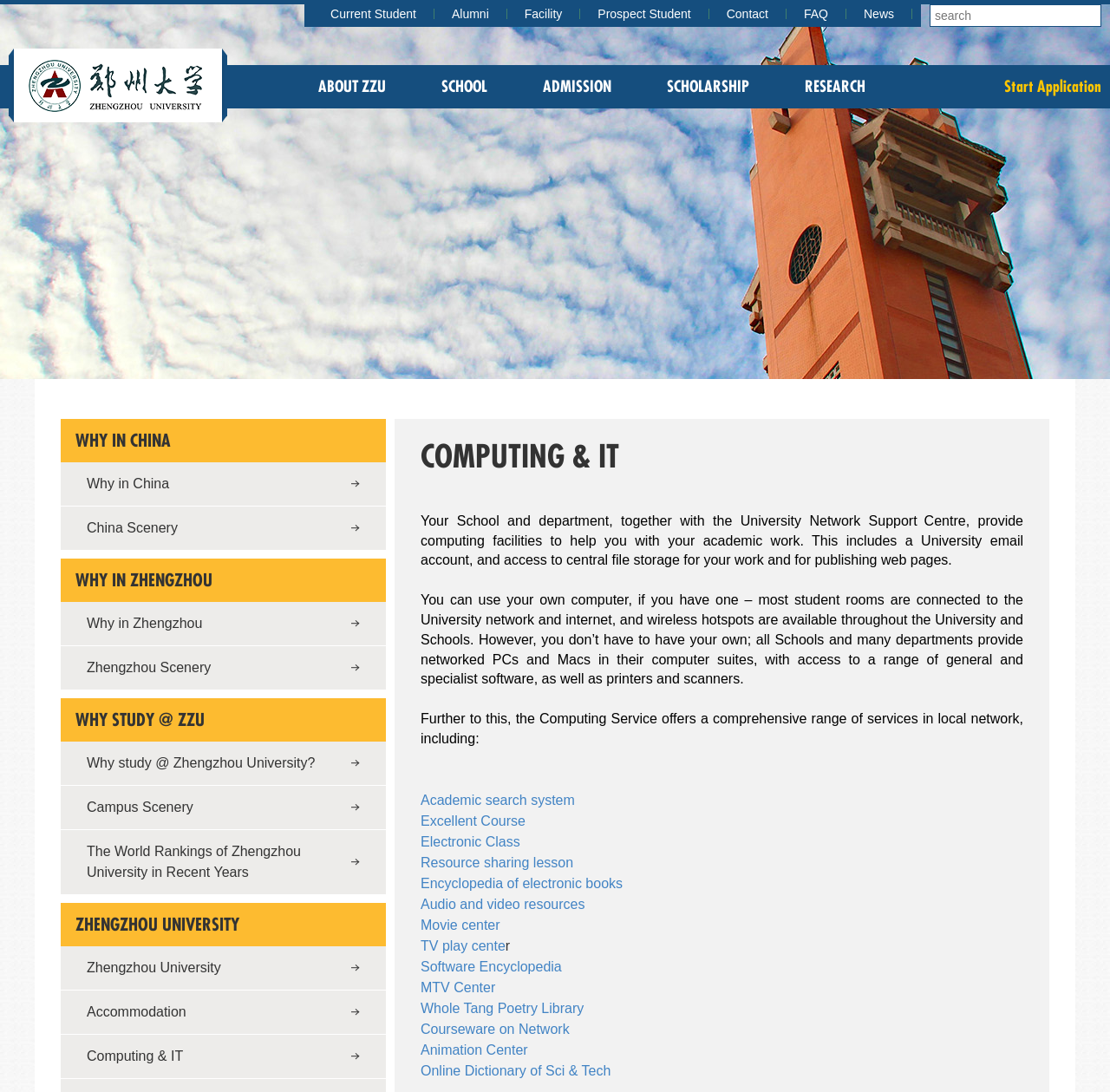Locate the bounding box coordinates of the item that should be clicked to fulfill the instruction: "start application".

[0.905, 0.06, 0.992, 0.099]